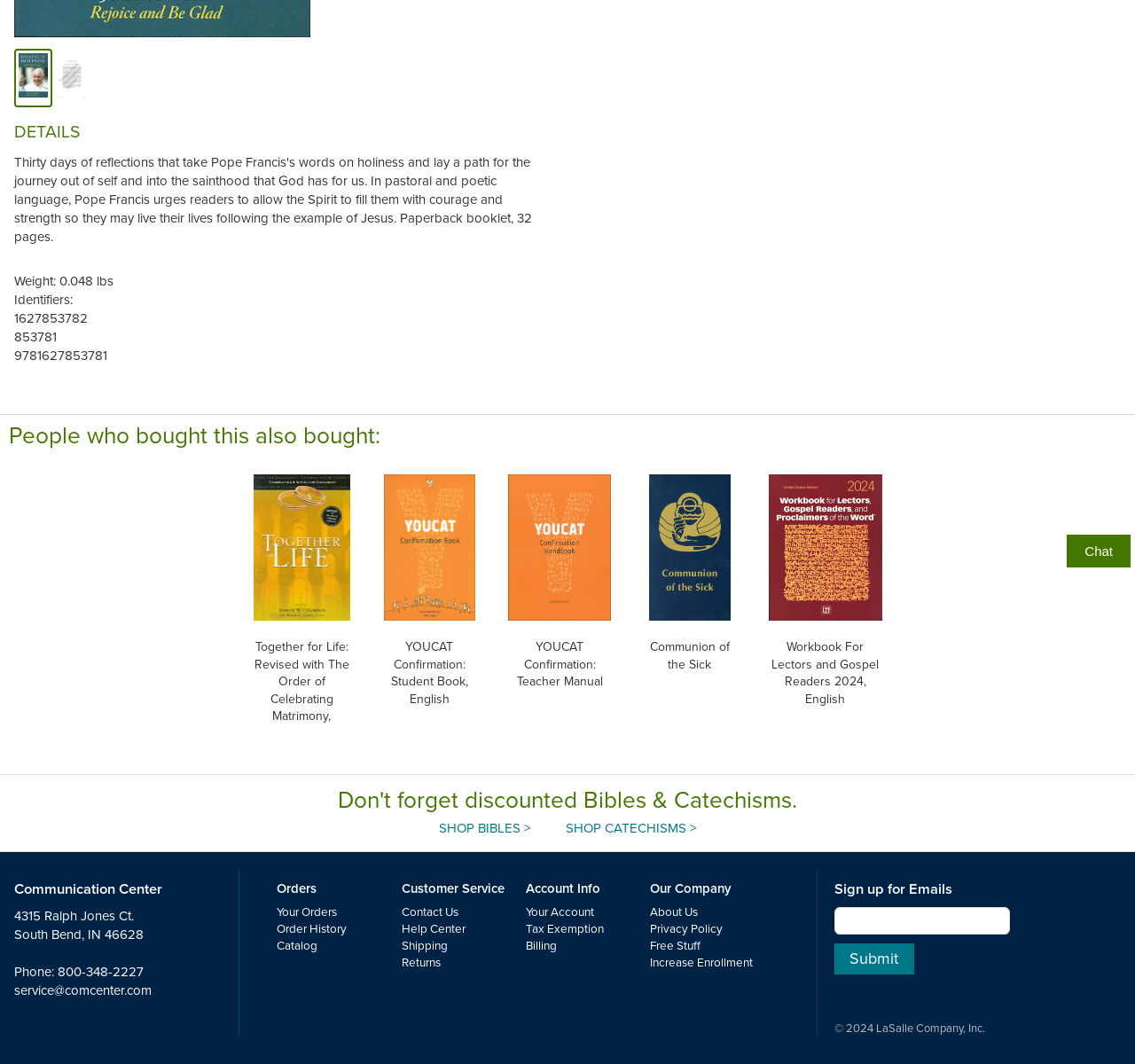Given the description of the UI element: "Shop Bibles >", predict the bounding box coordinates in the form of [left, top, right, bottom], with each value being a float between 0 and 1.

[0.371, 0.77, 0.483, 0.787]